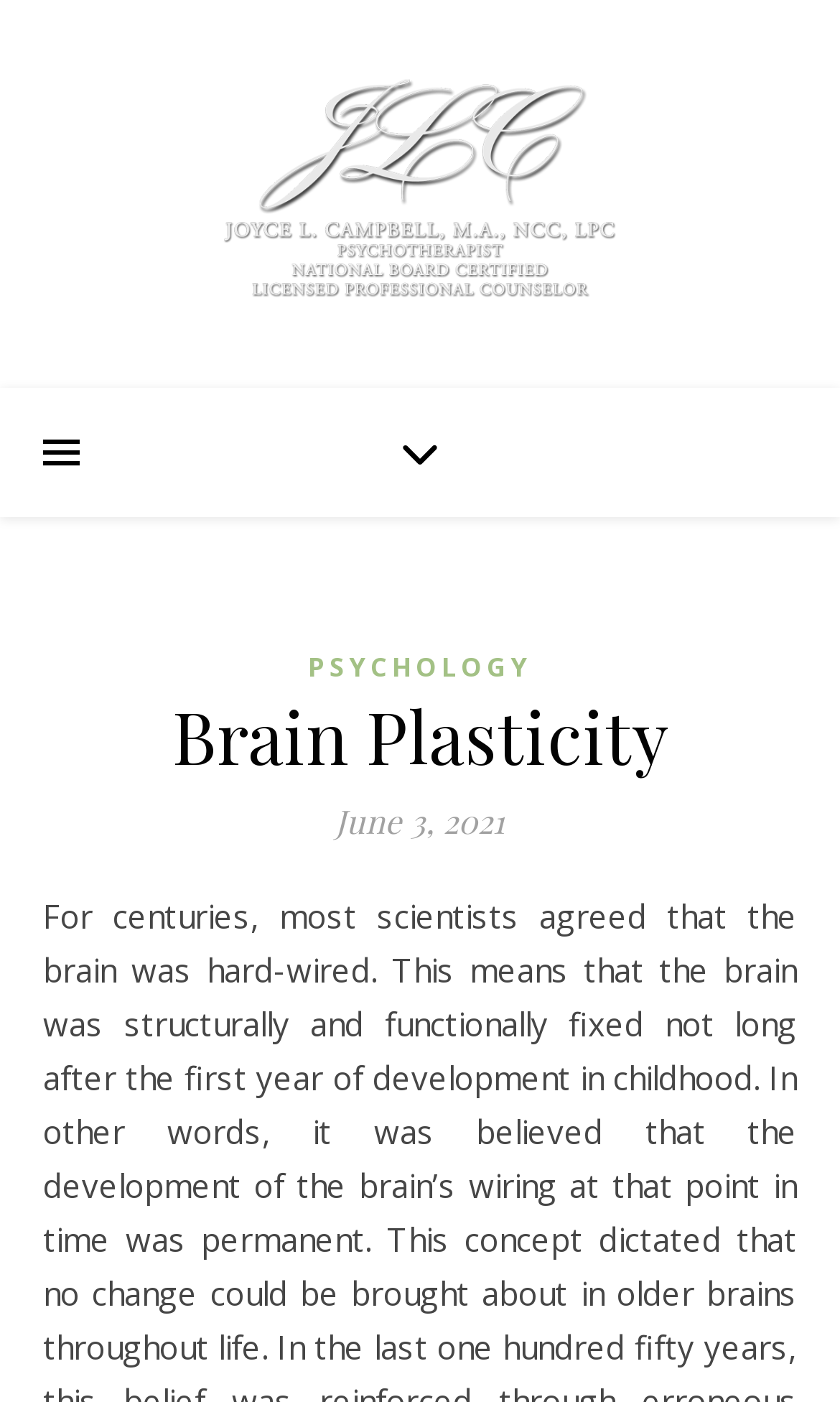Using the description: "Psychology", determine the UI element's bounding box coordinates. Ensure the coordinates are in the format of four float numbers between 0 and 1, i.e., [left, top, right, bottom].

[0.367, 0.463, 0.633, 0.489]